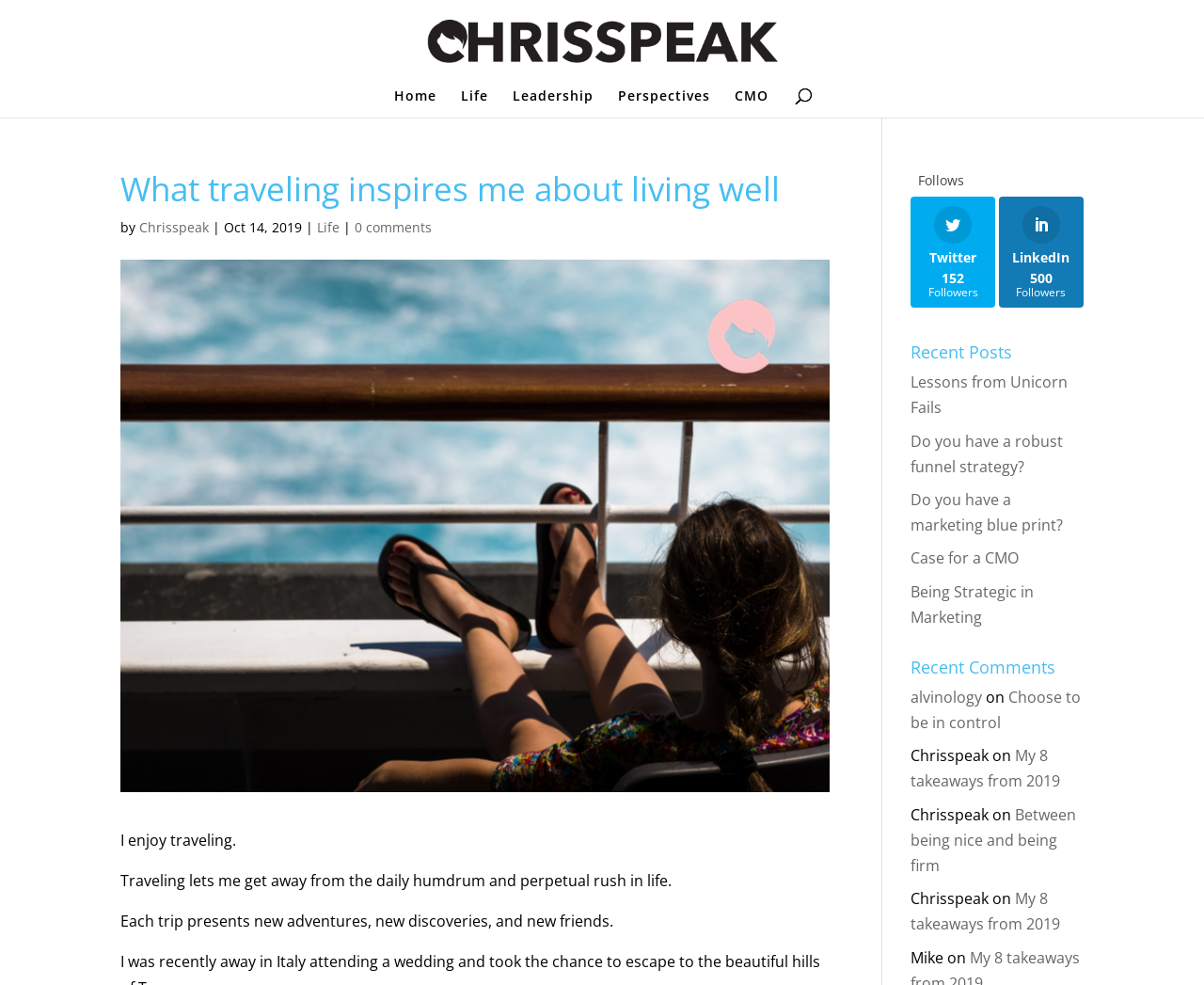Please determine the bounding box coordinates of the element's region to click for the following instruction: "Click on the Home link".

[0.327, 0.091, 0.362, 0.119]